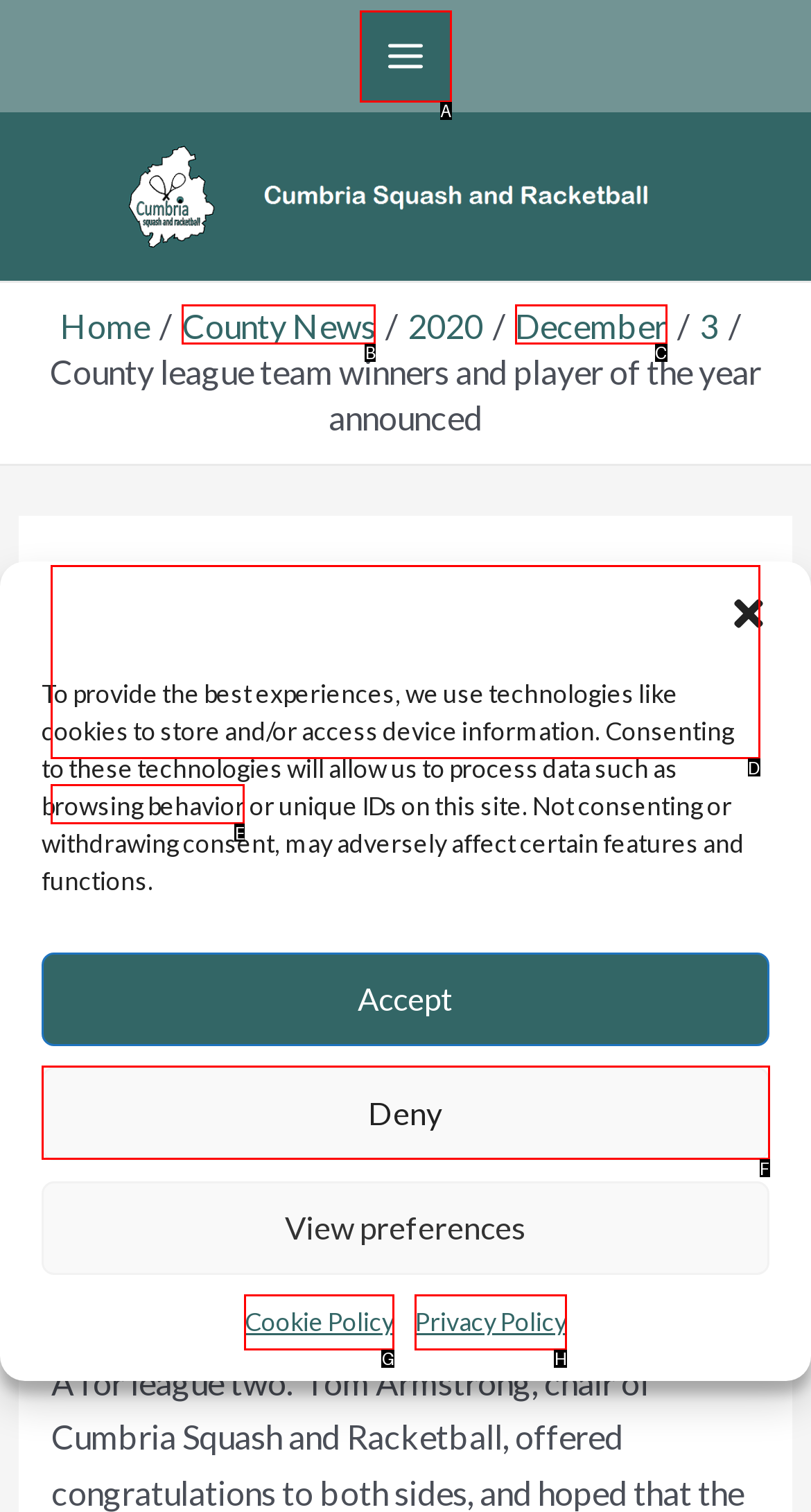Look at the highlighted elements in the screenshot and tell me which letter corresponds to the task: Read the article.

D